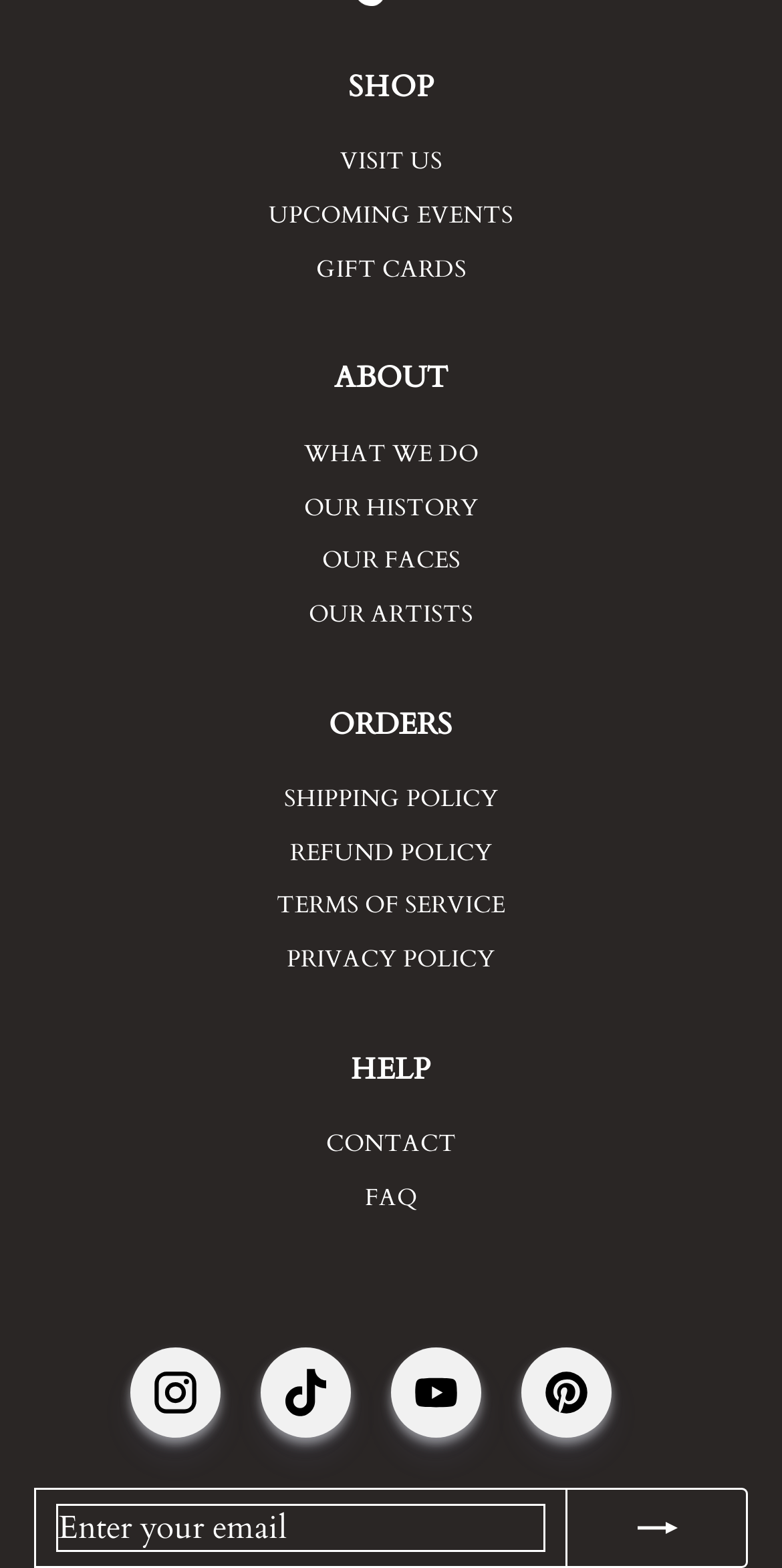Answer briefly with one word or phrase:
What is the first menu item?

SHOP